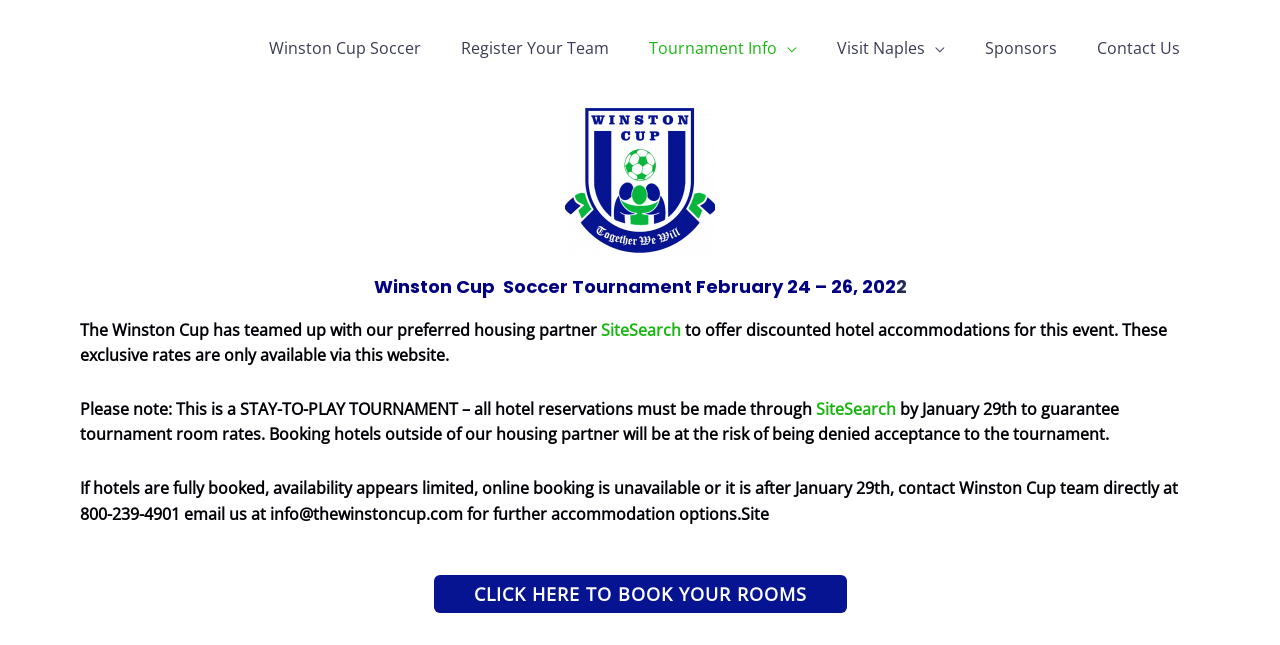What is the deadline to guarantee tournament room rates?
Refer to the image and provide a one-word or short phrase answer.

January 29th